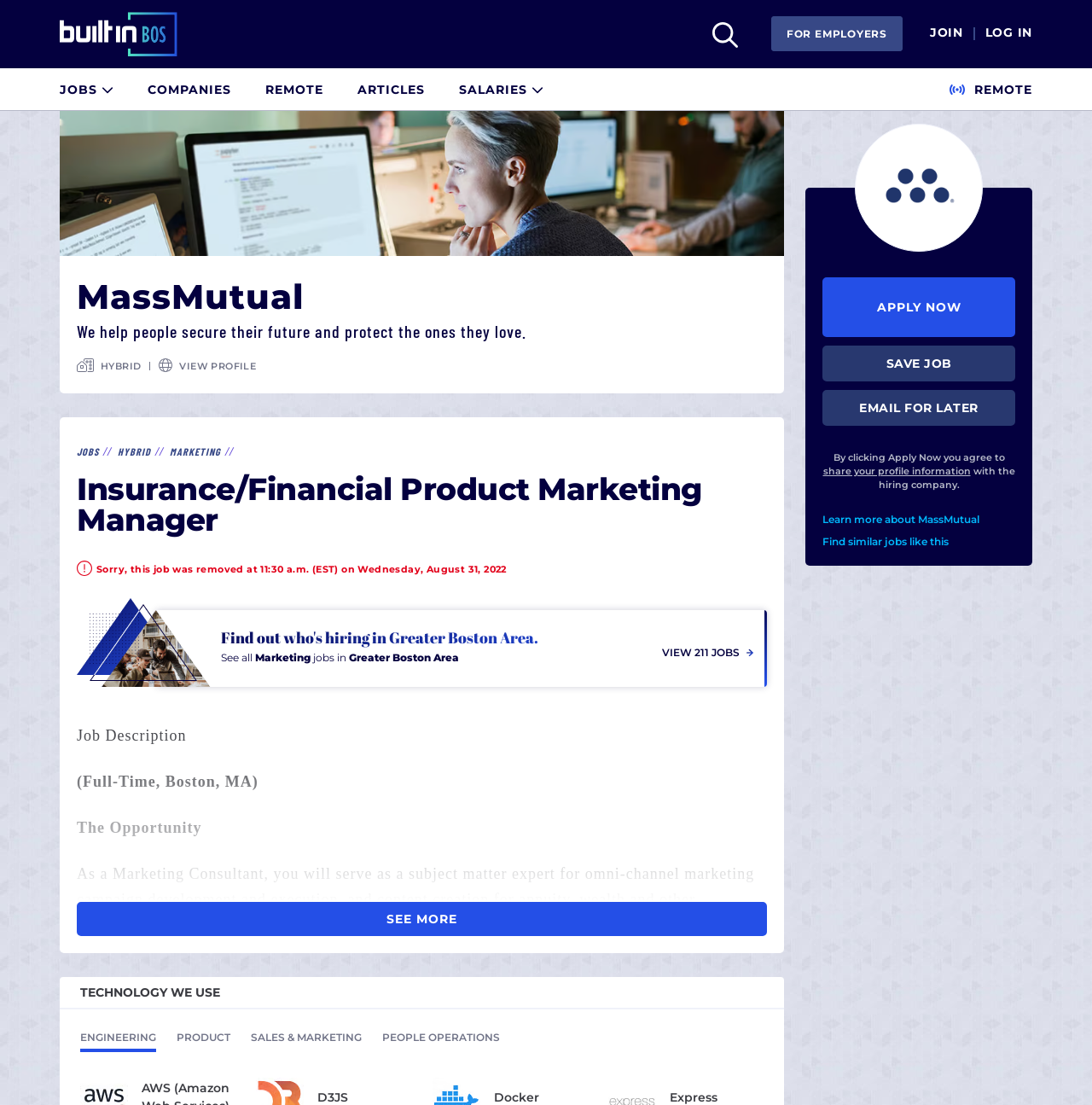Convey a detailed summary of the webpage, mentioning all key elements.

This webpage is a job posting for an Insurance/Financial Product Marketing Manager position at MassMutual, hosted on the Built In Boston platform. At the top of the page, there is a navigation menu with links to "JOBS", "COMPANIES", "REMOTE", "ARTICLES", and "SALARIES". Below the navigation menu, there is a logo of Built In Boston, accompanied by a search button and links to "FOR EMPLOYERS", "JOIN", and "LOG IN".

On the left side of the page, there is a company profile section featuring a MassMutual company image, a brief description of the company, and a "VIEW PROFILE" link. Below this section, there is a job description section with a heading "Insurance/Financial Product Marketing Manager" and a brief summary of the job.

The main content of the page is divided into several sections. The first section describes the job opportunity, including the job responsibilities and requirements. The second section provides more details about the job, including the job type, location, and a "SEE MORE" link. There is also a "Job Description" heading, followed by a detailed description of the job.

At the bottom of the page, there are several buttons and links, including "ENGINEERING", "PRODUCT", "SALES & MARKETING", and "PEOPLE OPERATIONS" buttons, as well as links to "TECHNOLOGY WE USE" and a list of technologies used by the company. There are also links to "APPLY NOW", "SAVE JOB", and "EMAIL FOR LATER", as well as a brief disclaimer about sharing profile information with the hiring company. Finally, there are links to "Learn more about MassMutual" and "Find similar jobs like this".